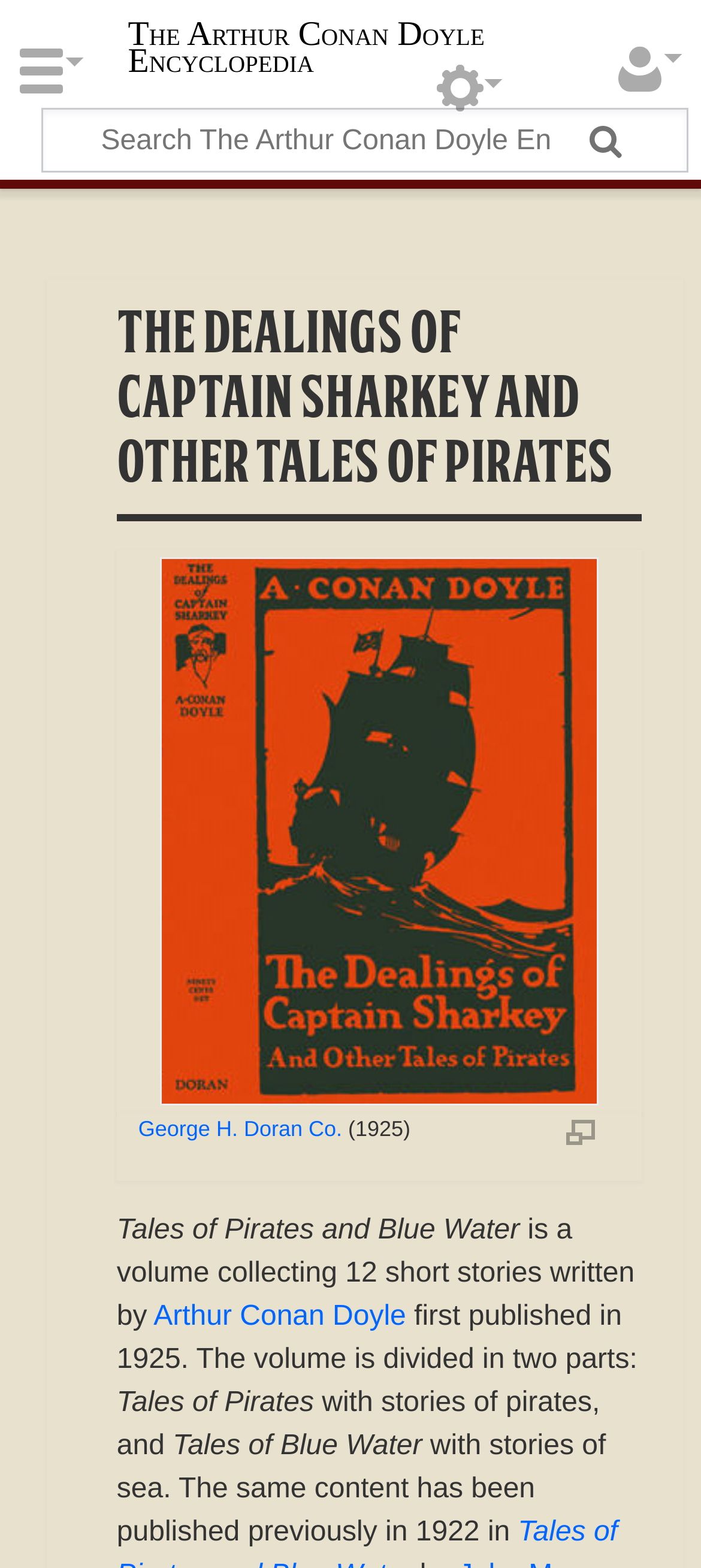Consider the image and give a detailed and elaborate answer to the question: 
What is the name of the publisher of this book?

I found the answer by looking at the figure caption that mentions 'George H. Doran Co.' as the publisher.